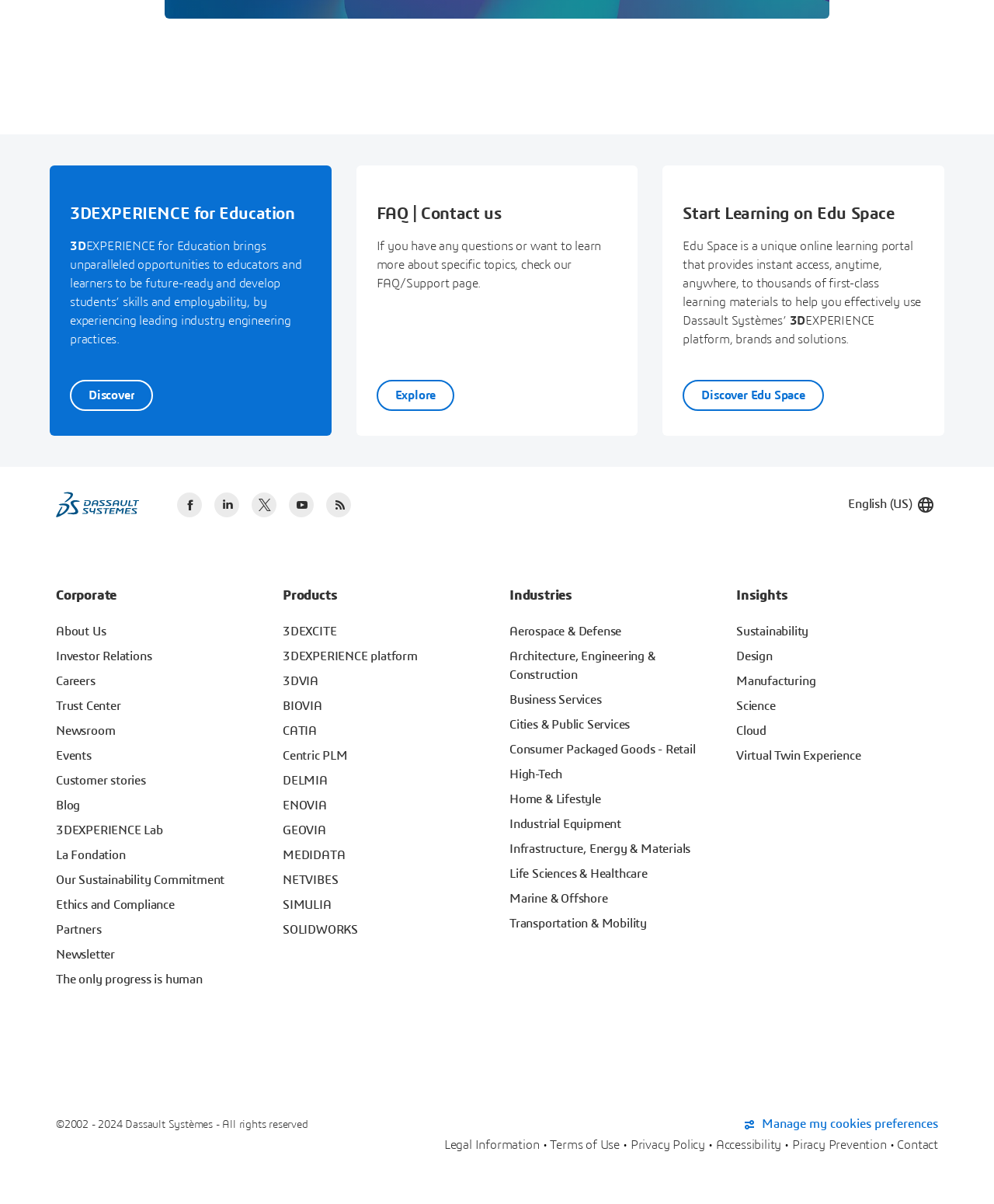Please pinpoint the bounding box coordinates for the region I should click to adhere to this instruction: "Discover Edu Space to access thousands of learning materials".

[0.687, 0.316, 0.829, 0.341]